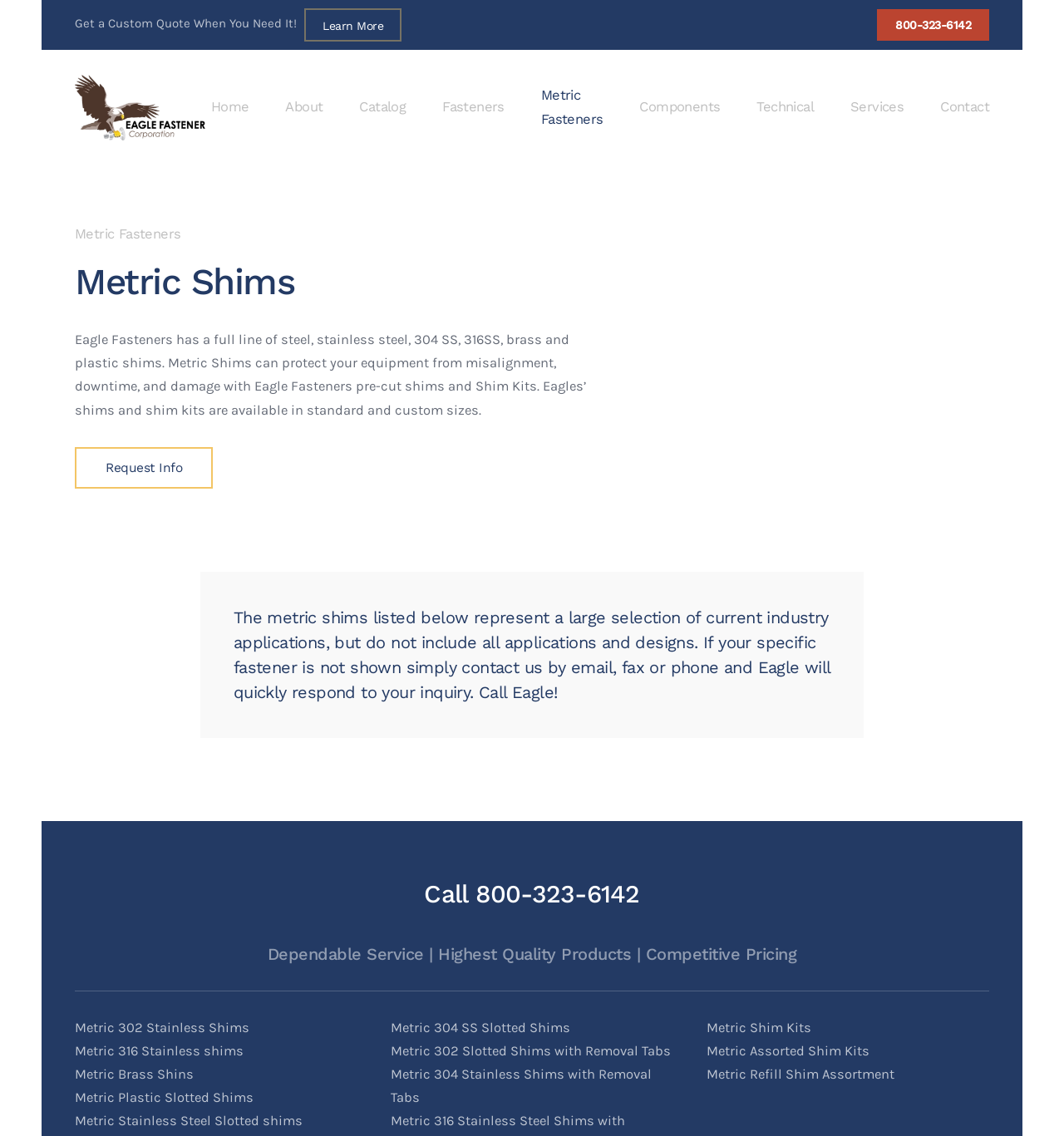Identify the bounding box coordinates of the region that needs to be clicked to carry out this instruction: "Learn more about metric shims". Provide these coordinates as four float numbers ranging from 0 to 1, i.e., [left, top, right, bottom].

[0.286, 0.007, 0.377, 0.036]